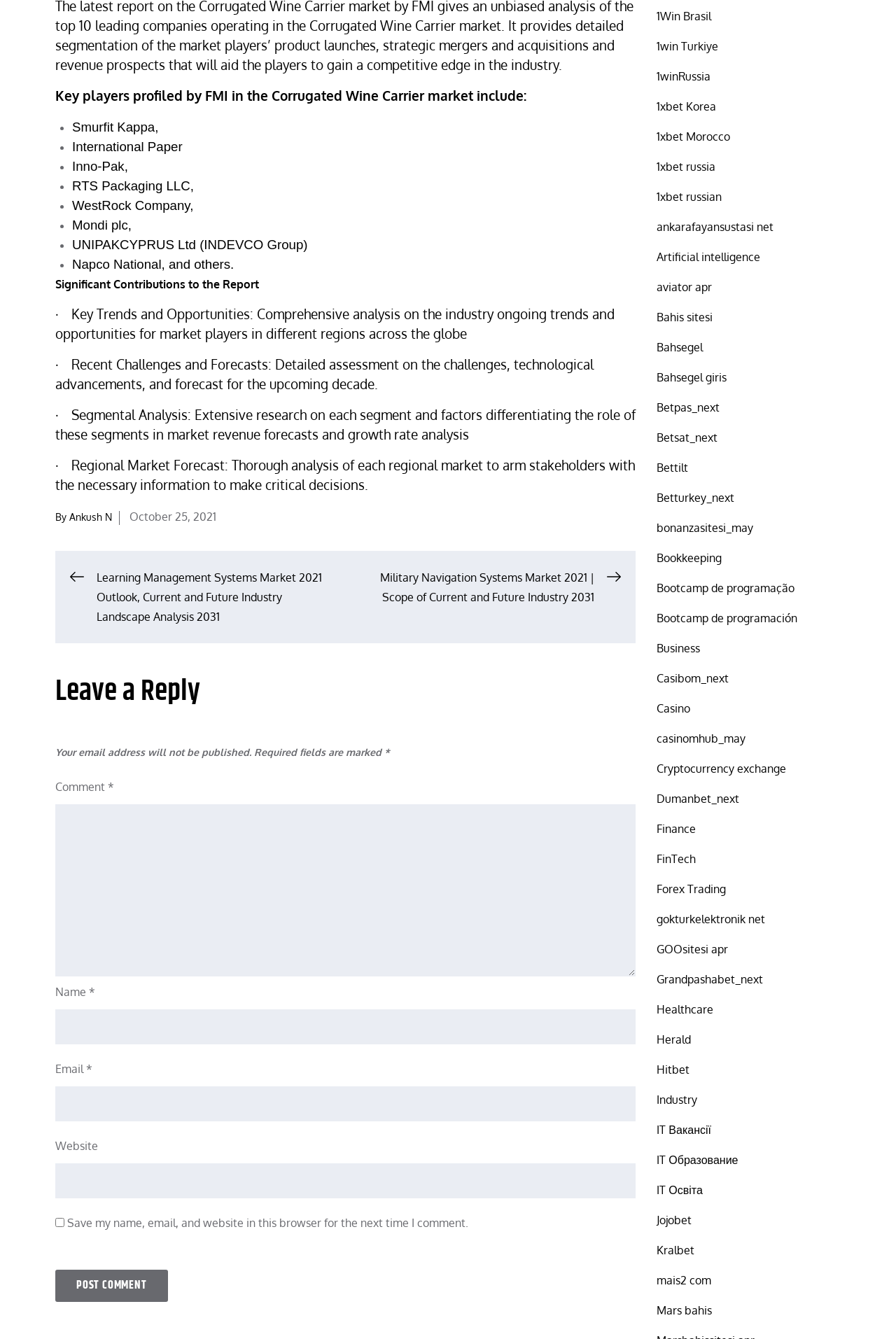Locate the coordinates of the bounding box for the clickable region that fulfills this instruction: "Click the 'Leave a Reply' link".

[0.062, 0.501, 0.71, 0.532]